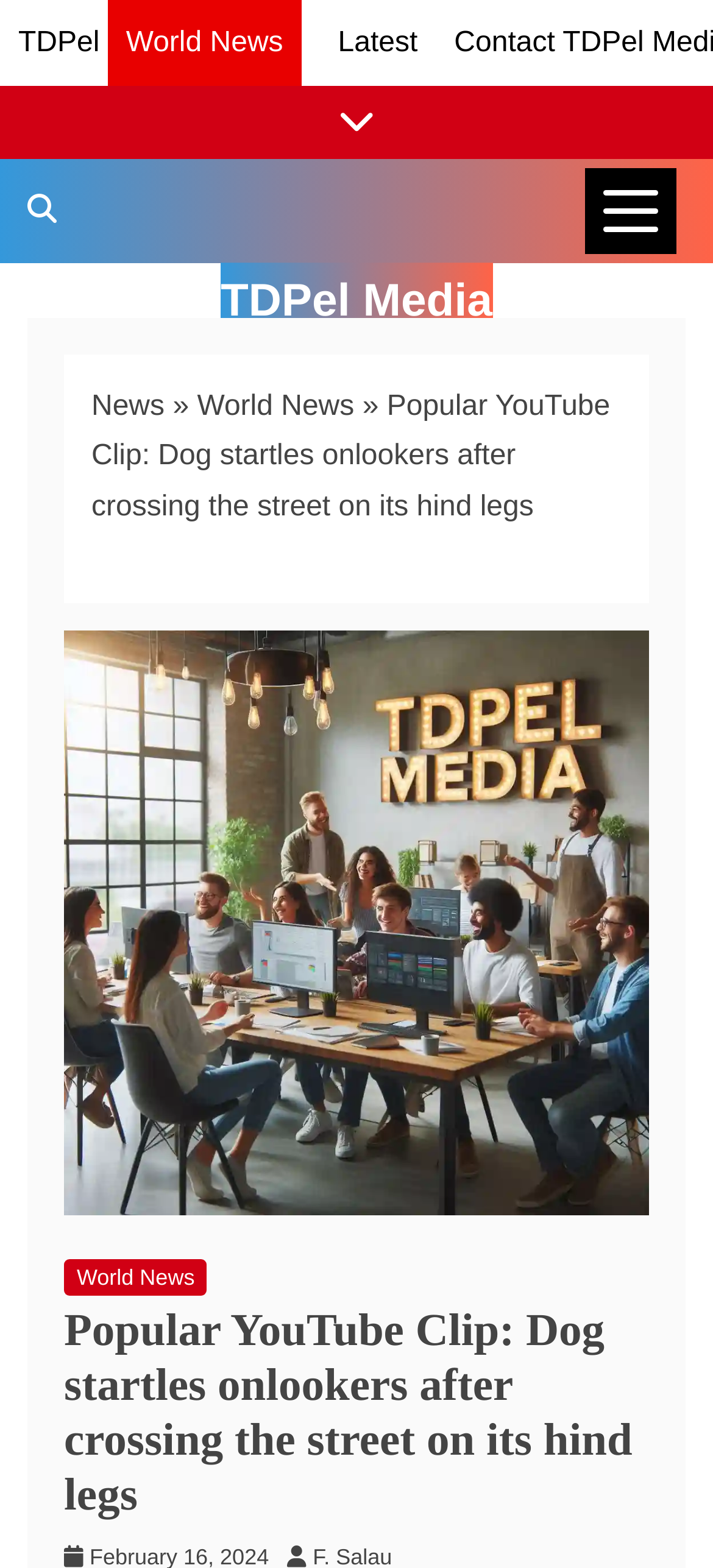Provide the bounding box coordinates of the area you need to click to execute the following instruction: "Click on the 'TDPel' link".

[0.026, 0.017, 0.14, 0.037]